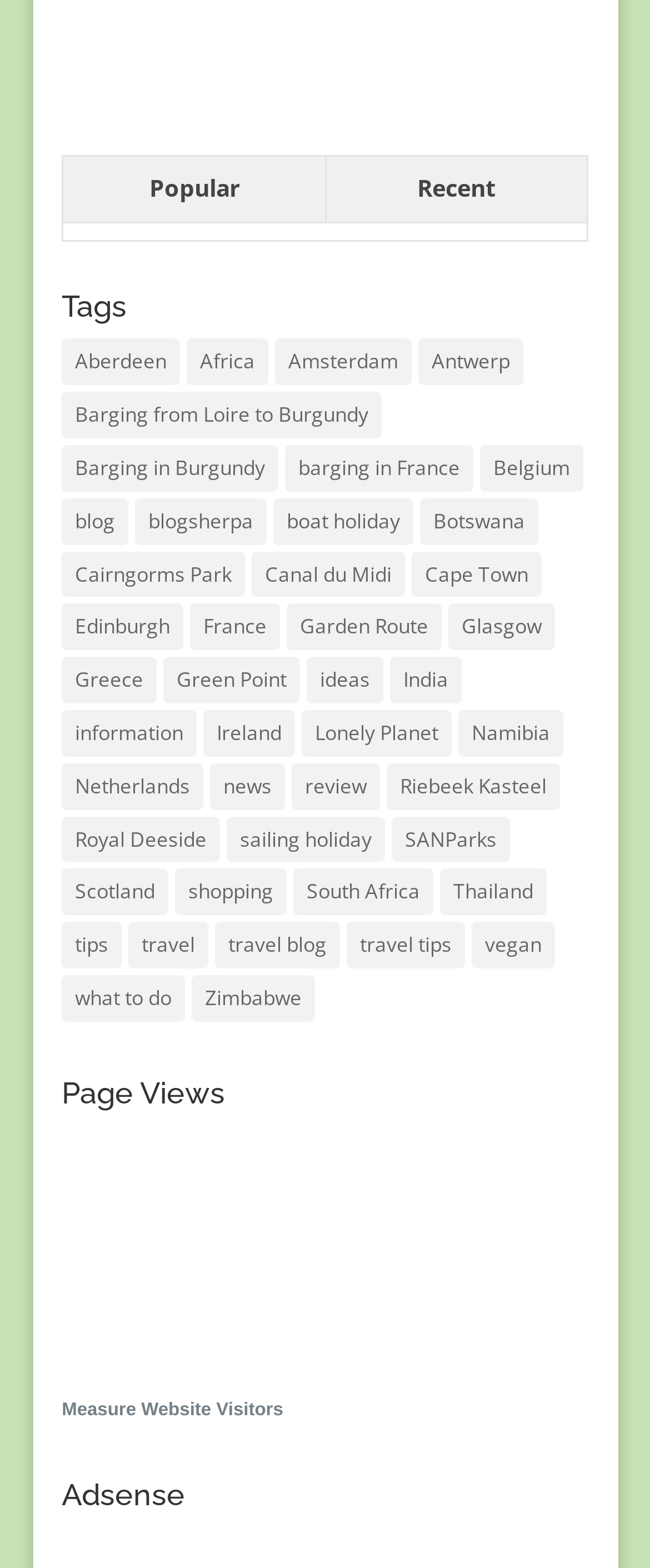Given the webpage screenshot and the description, determine the bounding box coordinates (top-left x, top-left y, bottom-right x, bottom-right y) that define the location of the UI element matching this description: Barging from Loire to Burgundy

[0.095, 0.25, 0.587, 0.28]